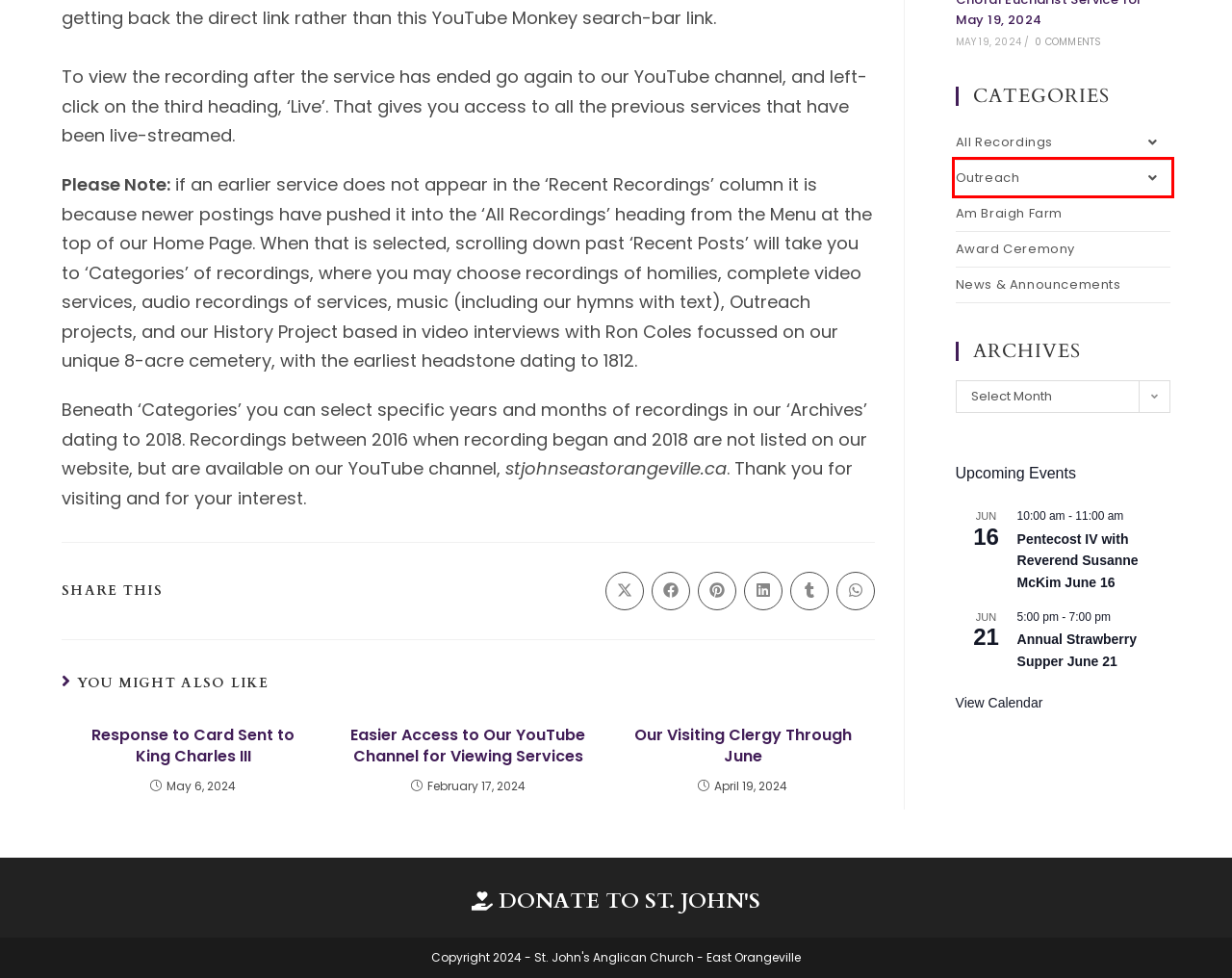You are given a screenshot of a webpage with a red rectangle bounding box around a UI element. Select the webpage description that best matches the new webpage after clicking the element in the bounding box. Here are the candidates:
A. Outreach Archives - St John's Anglican Church
B. Annual Strawberry Supper June 21 - St John's Anglican Church
C. Events from June 16 – June 9 – St John's Anglican Church
D. Award Ceremony Archives - St John's Anglican Church
E. Easier Access to Our YouTube Channel for Viewing Services - St John's Anglican Church
F. Our Visiting Clergy Through June - St John's Anglican Church
G. Pentecost IV with Reverend Susanne McKim June 16 - St John's Anglican Church
H. Am Braigh Farm Archives - St John's Anglican Church

A